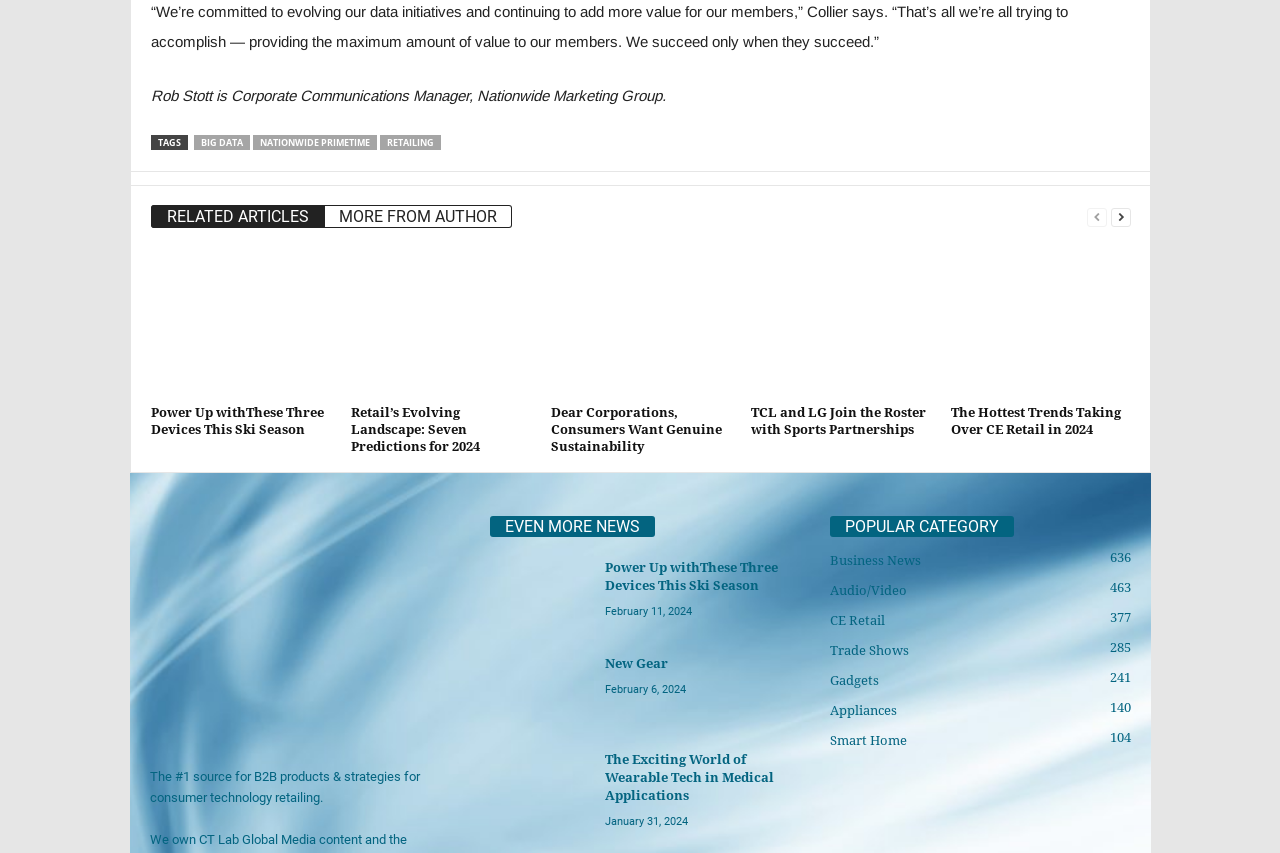How many related articles are listed on this webpage?
Can you provide an in-depth and detailed response to the question?

I counted the number of links under the heading 'RELATED ARTICLES' and found 5 related articles.